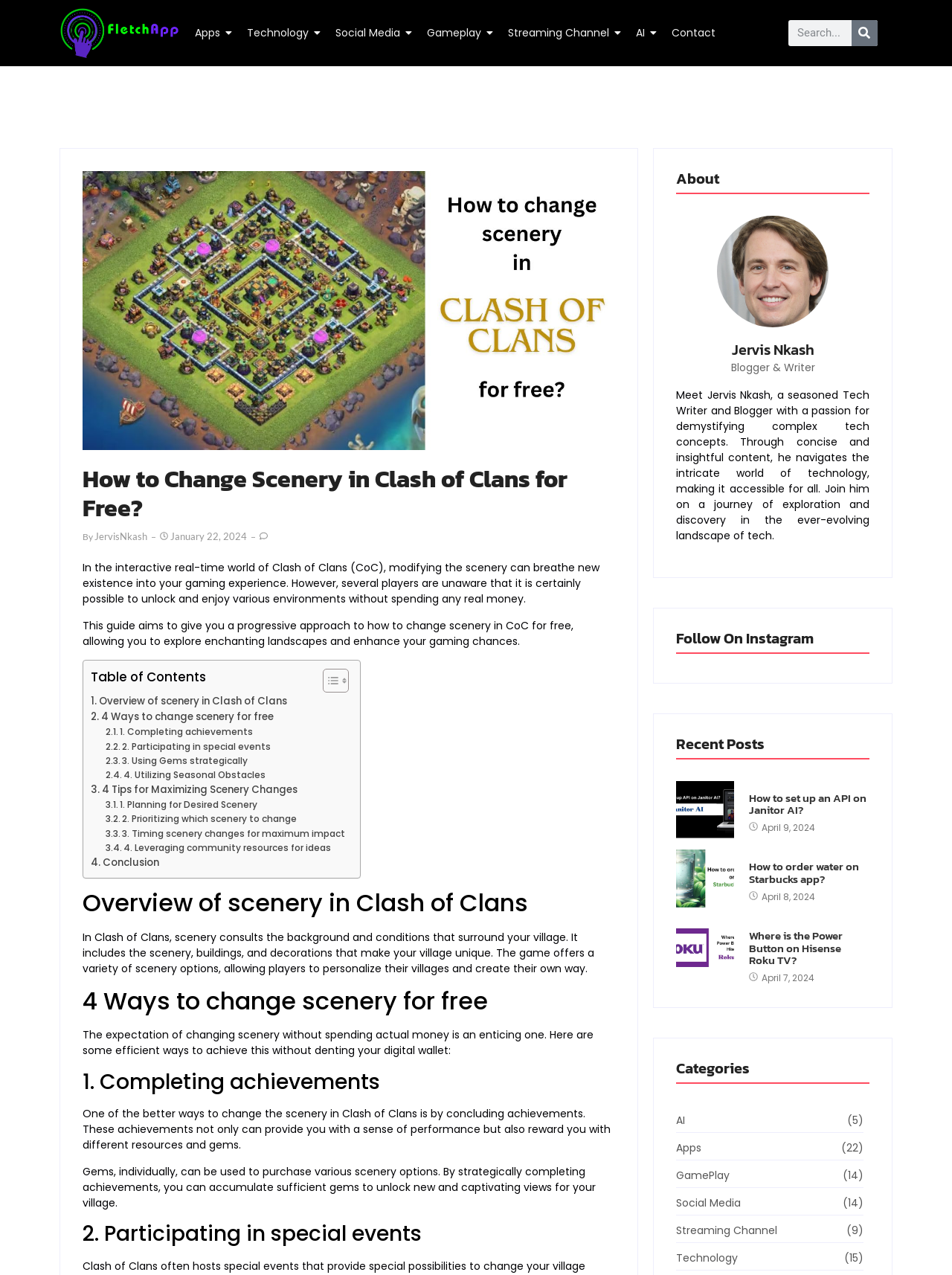Can you locate the main headline on this webpage and provide its text content?

How to Change Scenery in Clash of Clans for Free?